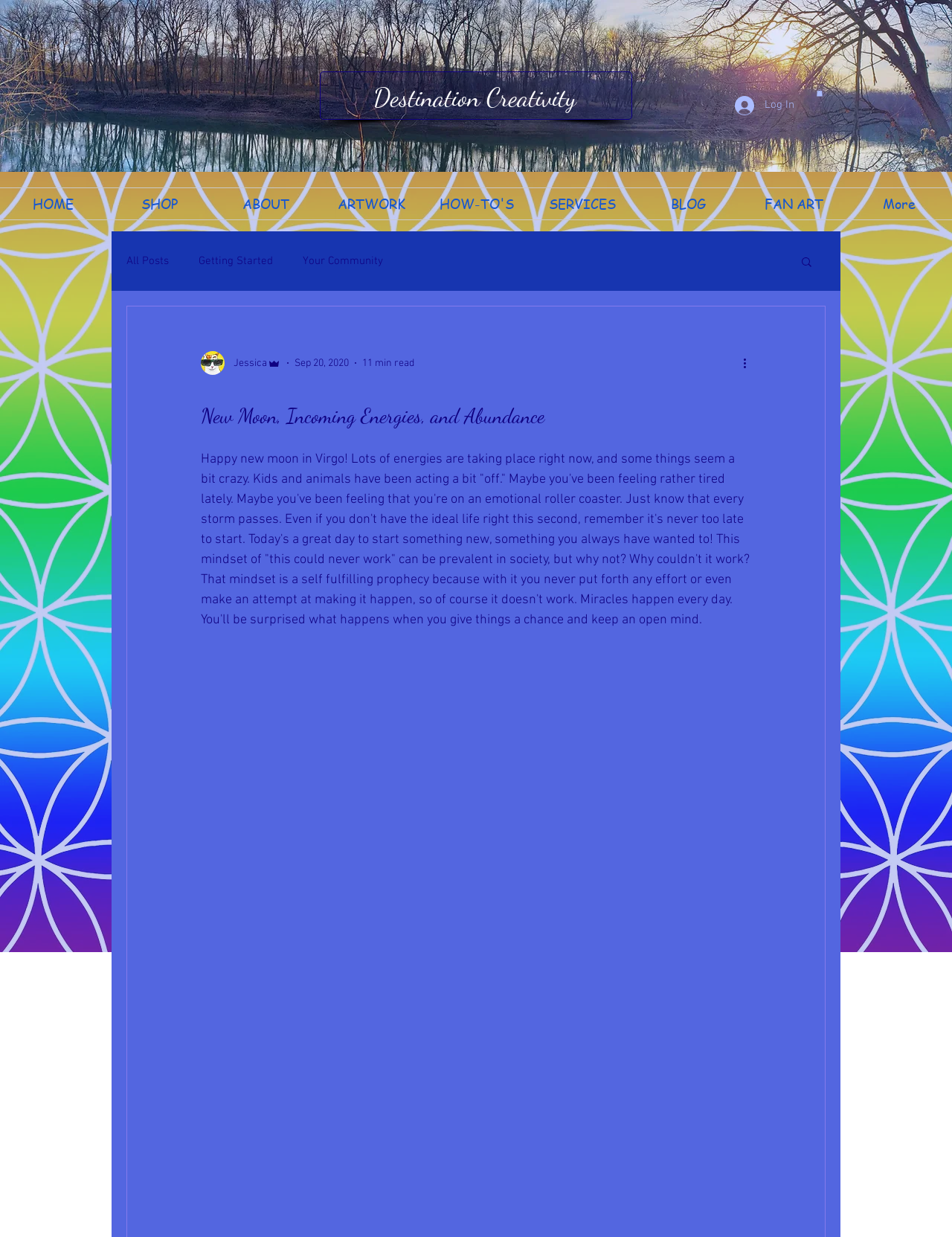Give an extensive and precise description of the webpage.

The webpage appears to be a blog post titled "New Moon, Incoming Energies, and Abundance". At the top, there is a navigation menu with links to various sections of the website, including "HOME", "SHOP", "ABOUT", "ARTWORK", "HOW-TO'S", "SERVICES", "BLOG", and "FAN ART". Below the navigation menu, there is a search button with a magnifying glass icon.

On the left side of the page, there is a profile section with a writer's picture, their name "Jessica", and their role as "Admin". Below the profile section, there is a date "Sep 20, 2020" and an estimated reading time of "11 min read".

The main content of the page is a blog post with a heading "New Moon, Incoming Energies, and Abundance". The post discusses the energies of the new moon in Virgo and how it may be affecting people, including feeling tired or emotional. The author encourages readers to start something new and have an open mind, as miracles can happen every day.

There are several buttons and links scattered throughout the page, including a "Log In" button, a "Destination Creativity" link, and a "More actions" button. There are also several images, including a small icon next to the "Log In" button and a larger image of the writer.